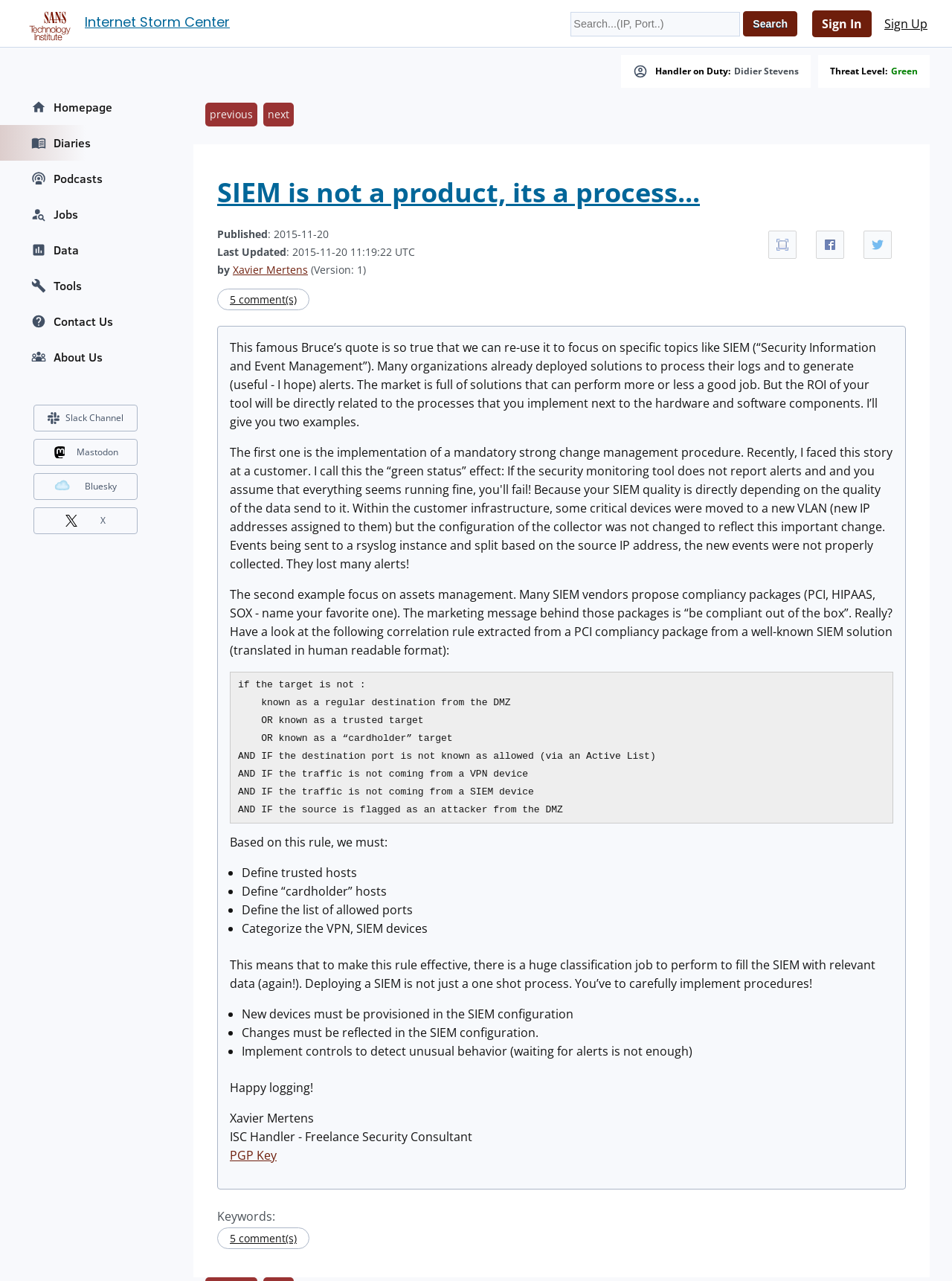How many comments are there on the article?
From the image, provide a succinct answer in one word or a short phrase.

5